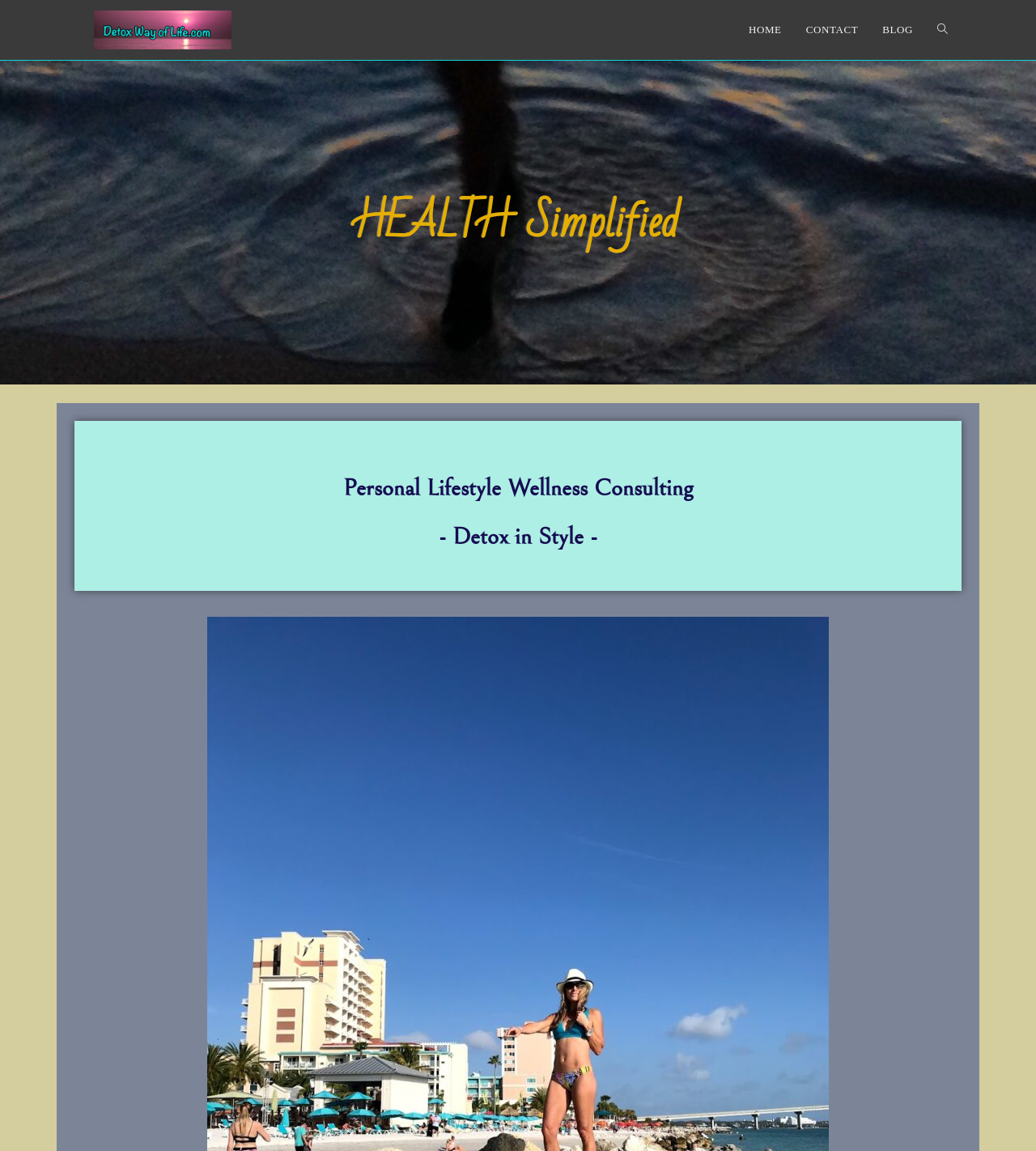Using the provided element description, identify the bounding box coordinates as (top-left x, top-left y, bottom-right x, bottom-right y). Ensure all values are between 0 and 1. Description: Toggle website search

[0.893, 0.0, 0.927, 0.052]